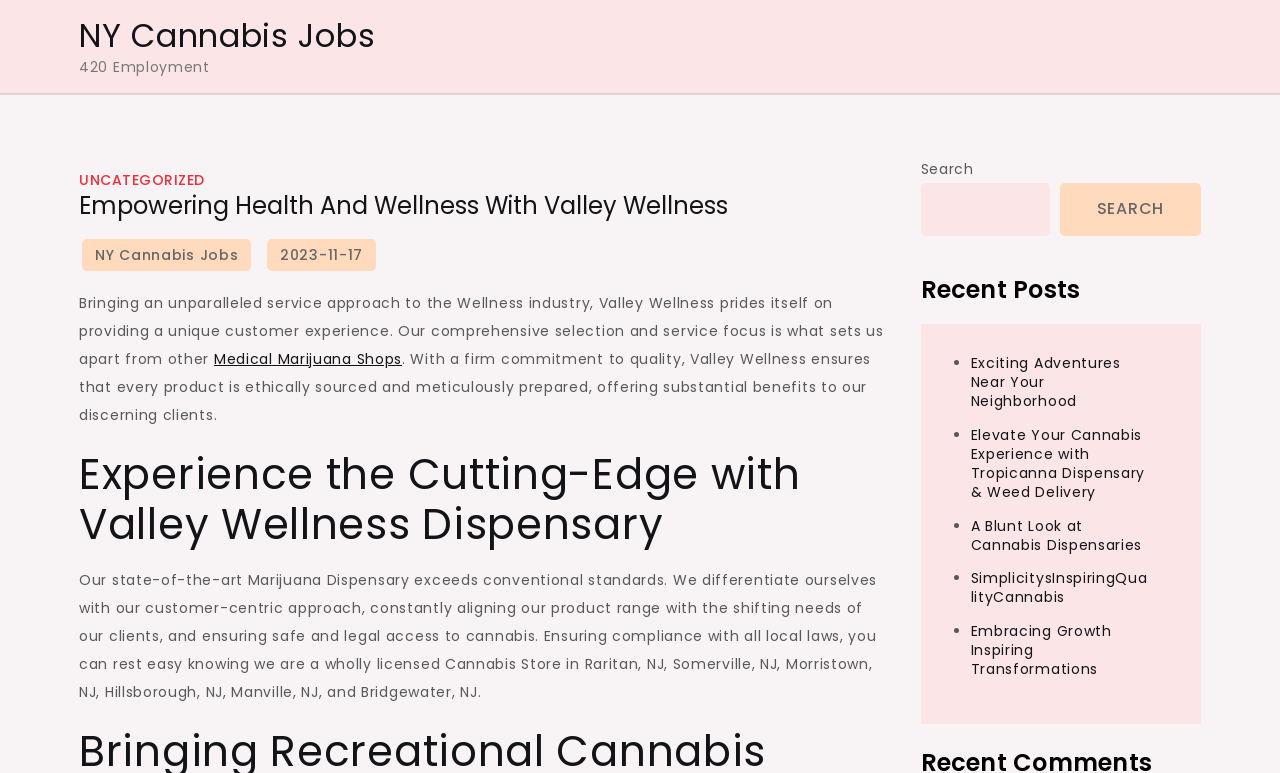What is the name of the company?
Using the information presented in the image, please offer a detailed response to the question.

The name of the company can be found in the heading 'Empowering Health And Wellness With Valley Wellness' which is located at the top of the webpage.